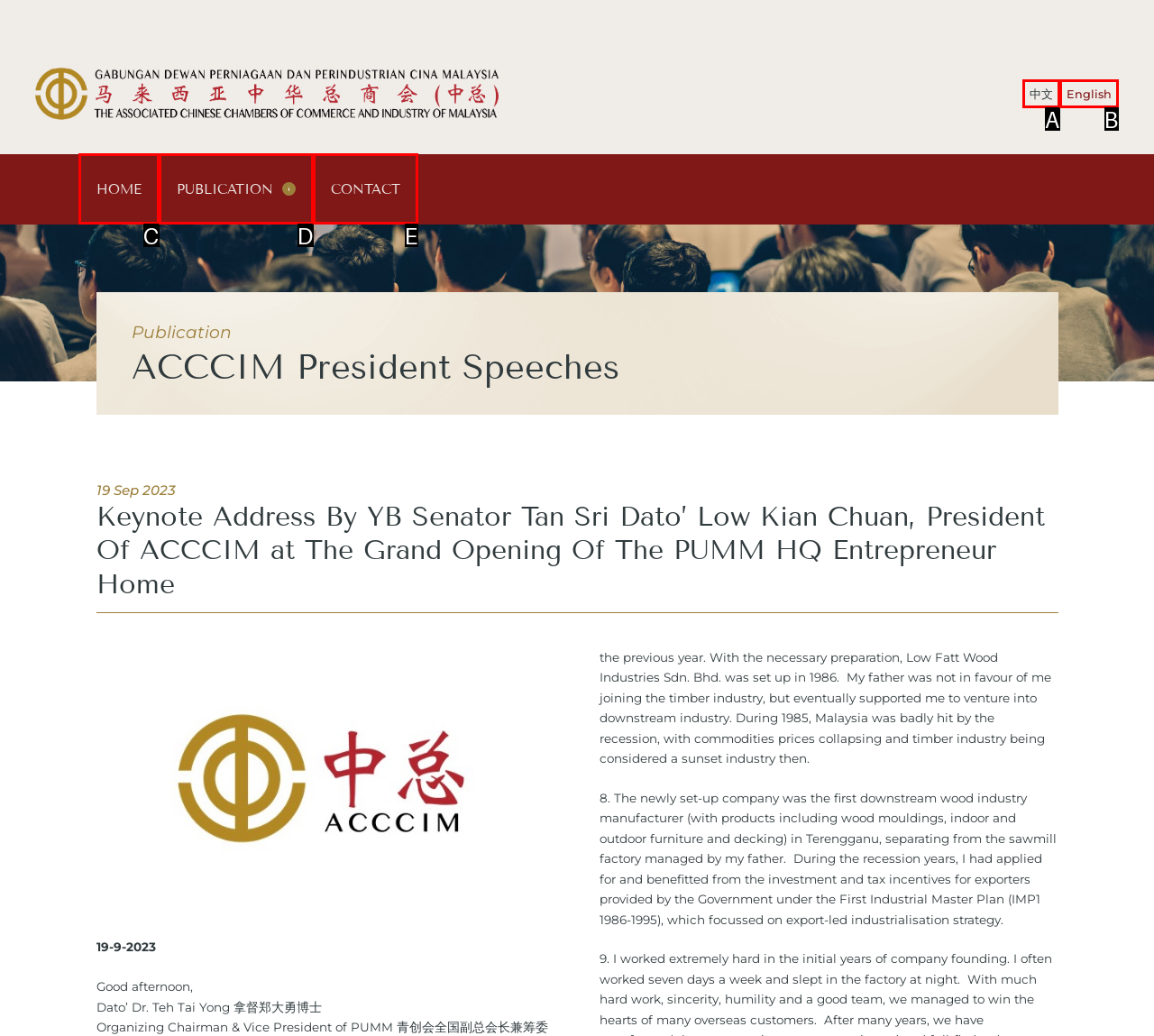Match the HTML element to the given description: English
Indicate the option by its letter.

B